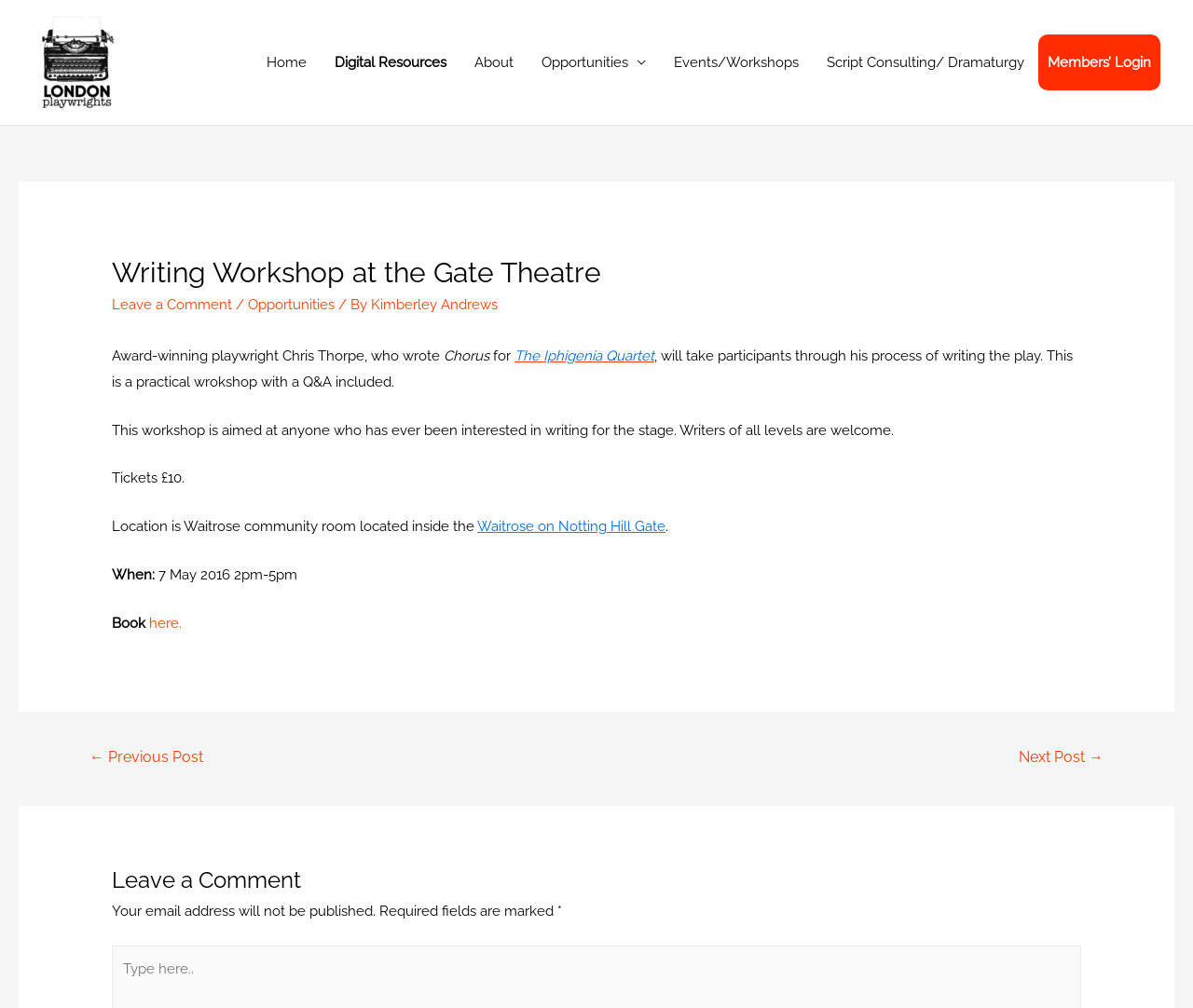Given the element description Waitrose on Notting Hill Gate, specify the bounding box coordinates of the corresponding UI element in the format (top-left x, top-left y, bottom-right x, bottom-right y). All values must be between 0 and 1.

[0.4, 0.514, 0.558, 0.531]